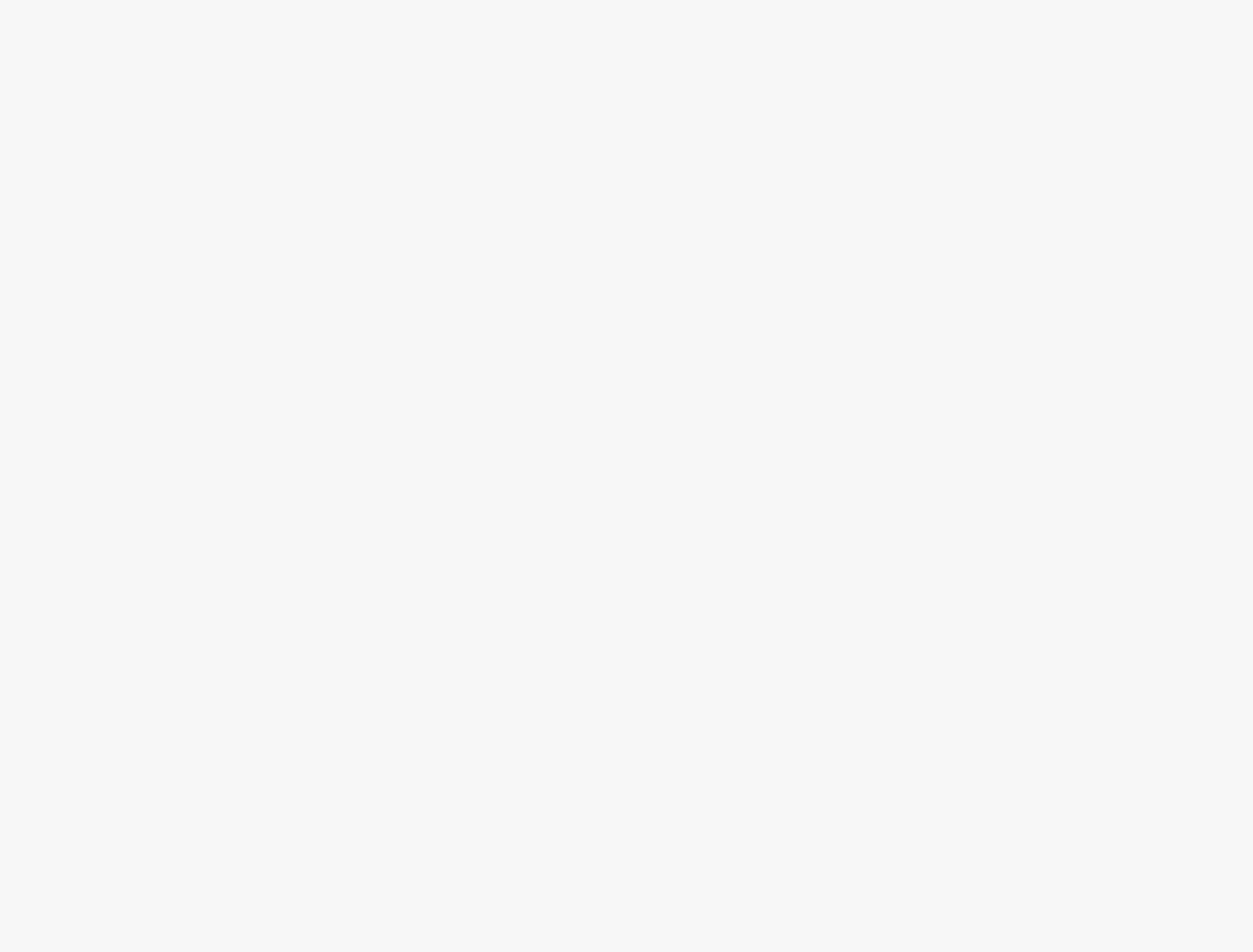What is the name of the university?
Relying on the image, give a concise answer in one word or a brief phrase.

Temple University